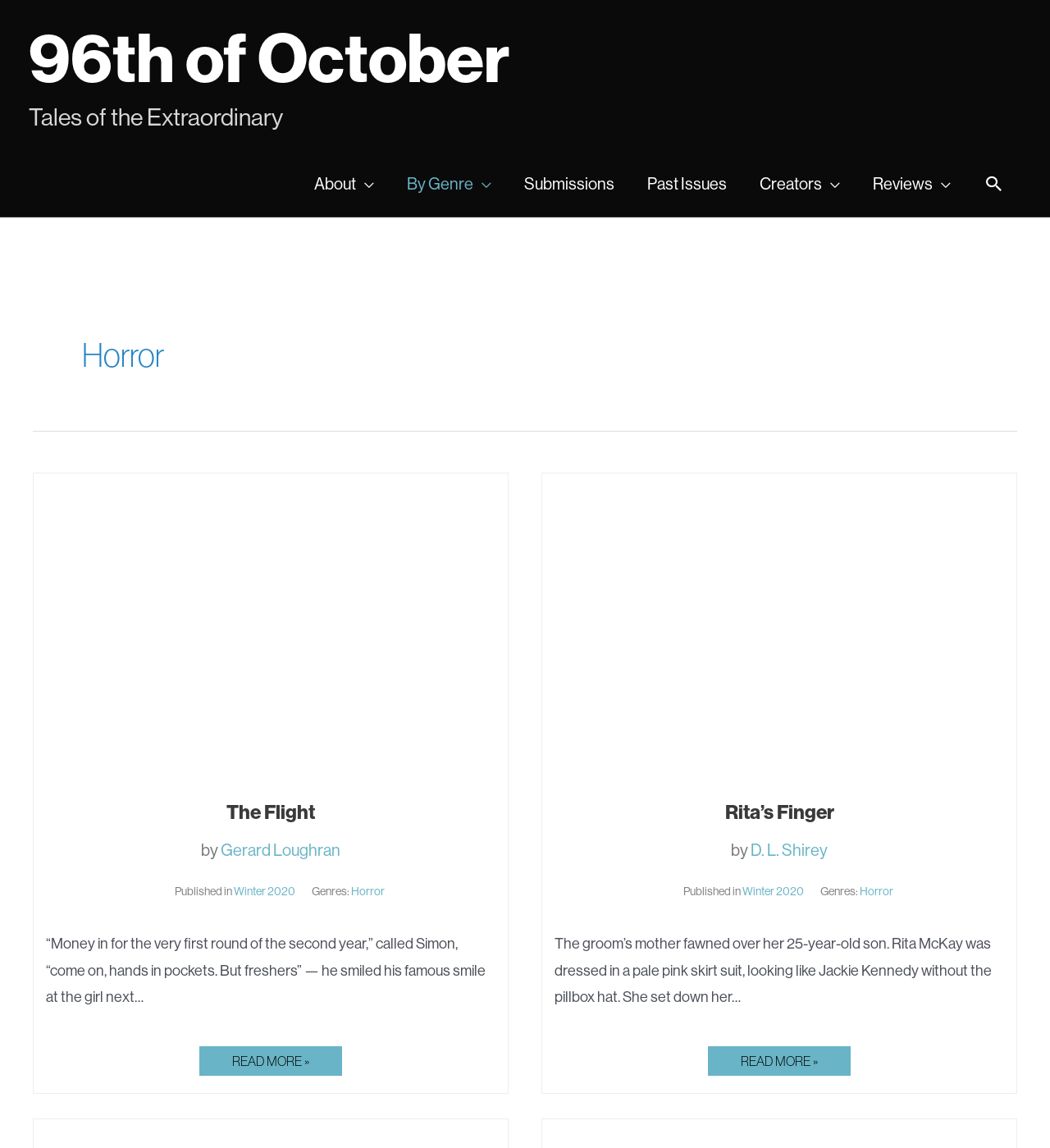Please find the bounding box coordinates of the clickable region needed to complete the following instruction: "Learn more about 'Industrial' applications". The bounding box coordinates must consist of four float numbers between 0 and 1, i.e., [left, top, right, bottom].

None